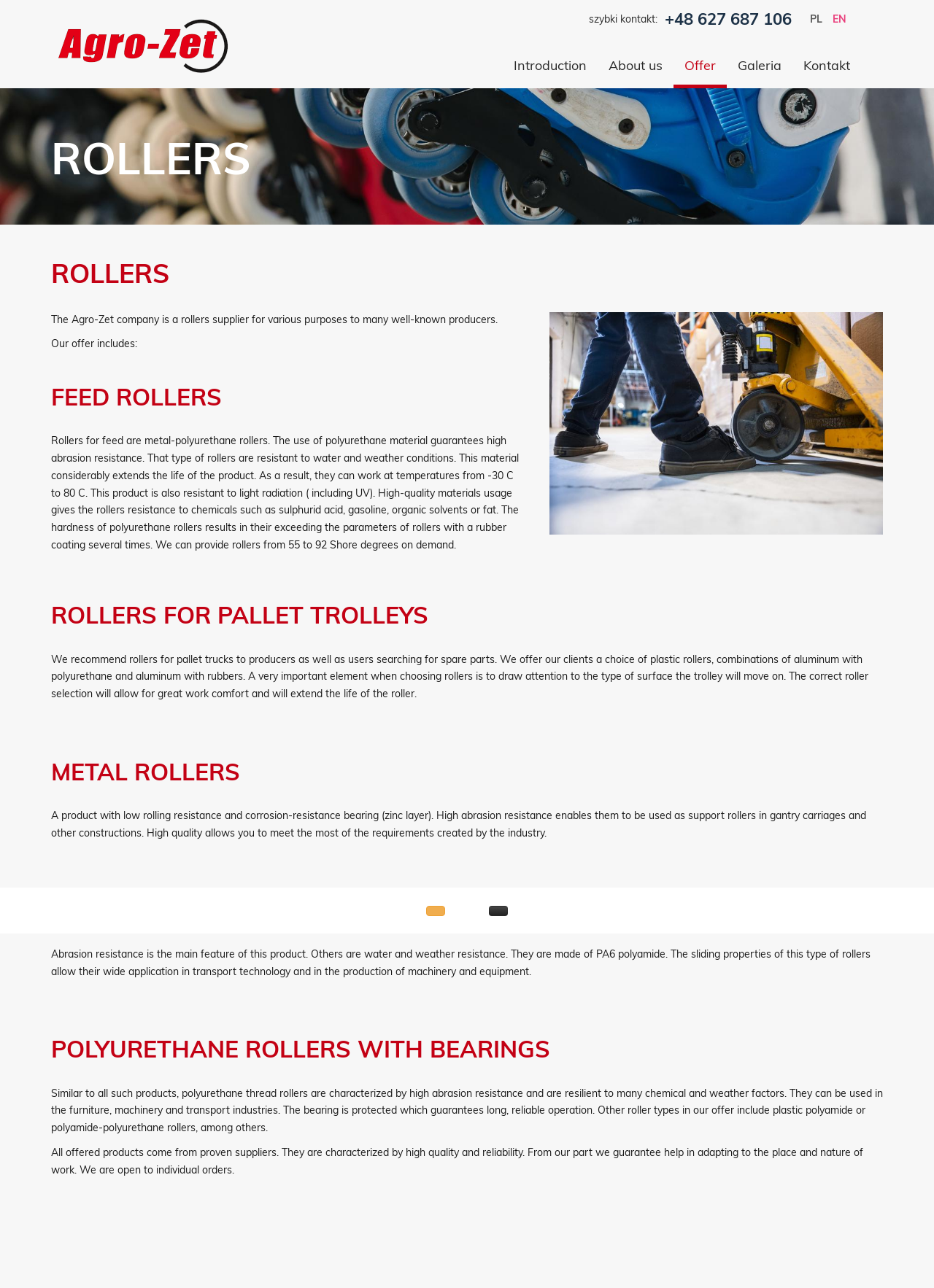Please identify the bounding box coordinates of the element's region that should be clicked to execute the following instruction: "Call the phone number". The bounding box coordinates must be four float numbers between 0 and 1, i.e., [left, top, right, bottom].

[0.712, 0.009, 0.848, 0.022]